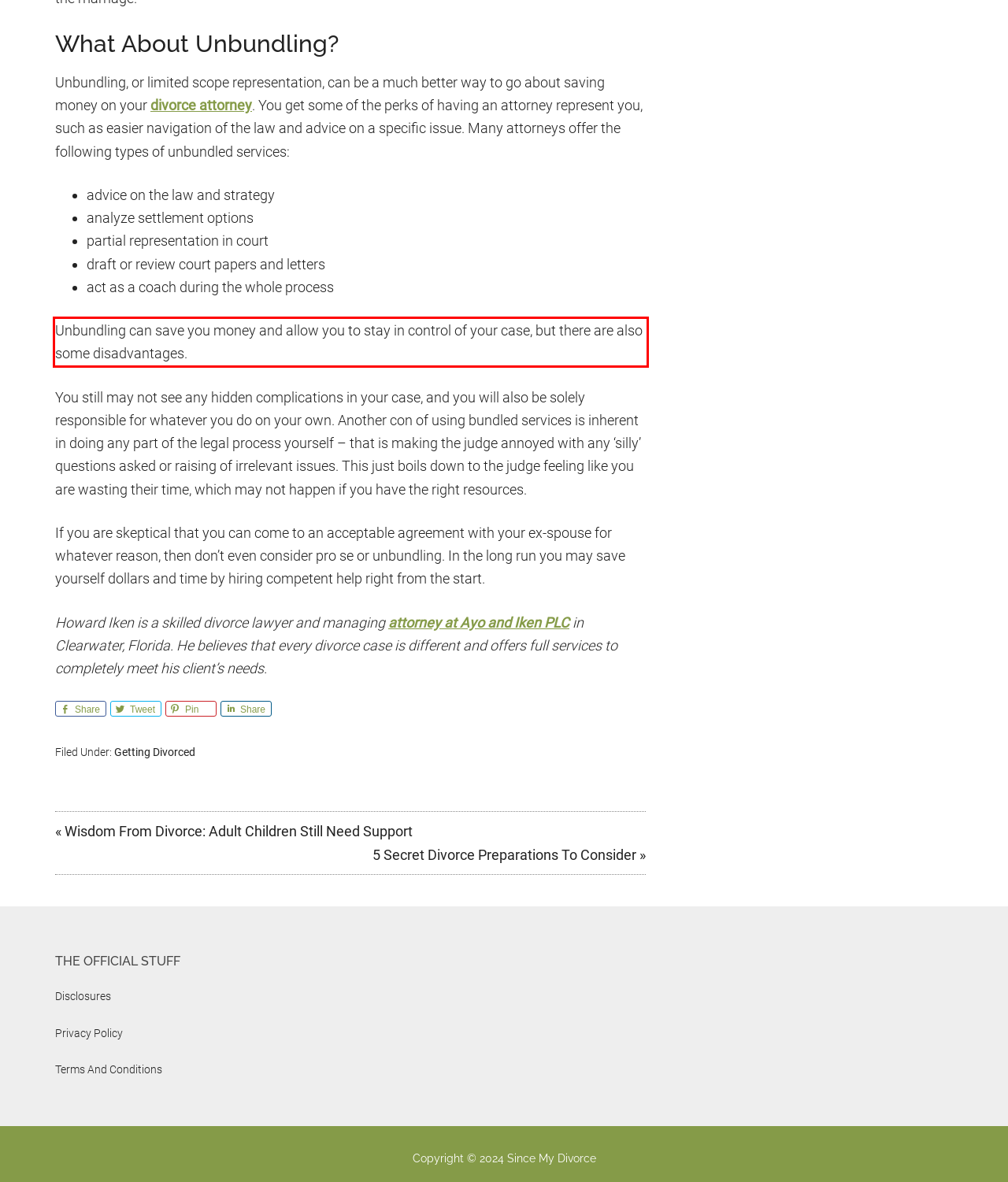Please perform OCR on the UI element surrounded by the red bounding box in the given webpage screenshot and extract its text content.

Unbundling can save you money and allow you to stay in control of your case, but there are also some disadvantages.